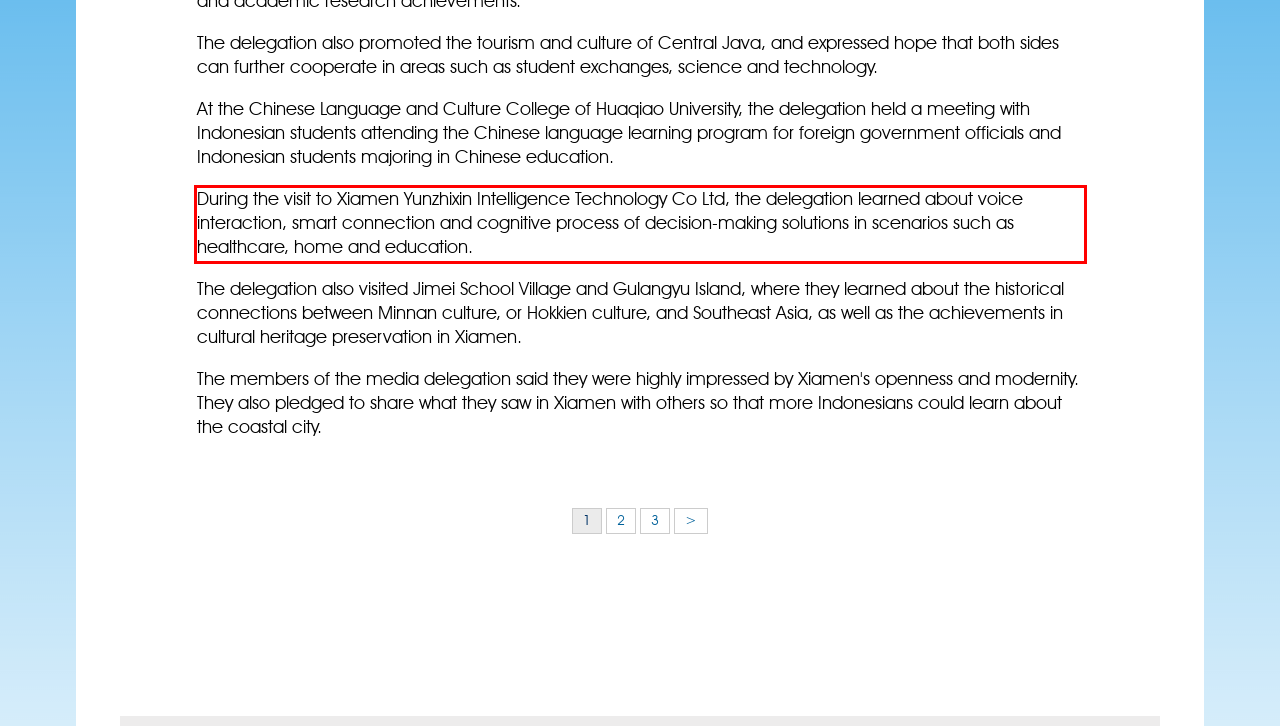Using the provided screenshot of a webpage, recognize and generate the text found within the red rectangle bounding box.

During the visit to Xiamen Yunzhixin Intelligence Technology Co Ltd, the delegation learned about voice interaction, smart connection and cognitive process of decision-making solutions in scenarios such as healthcare, home and education.